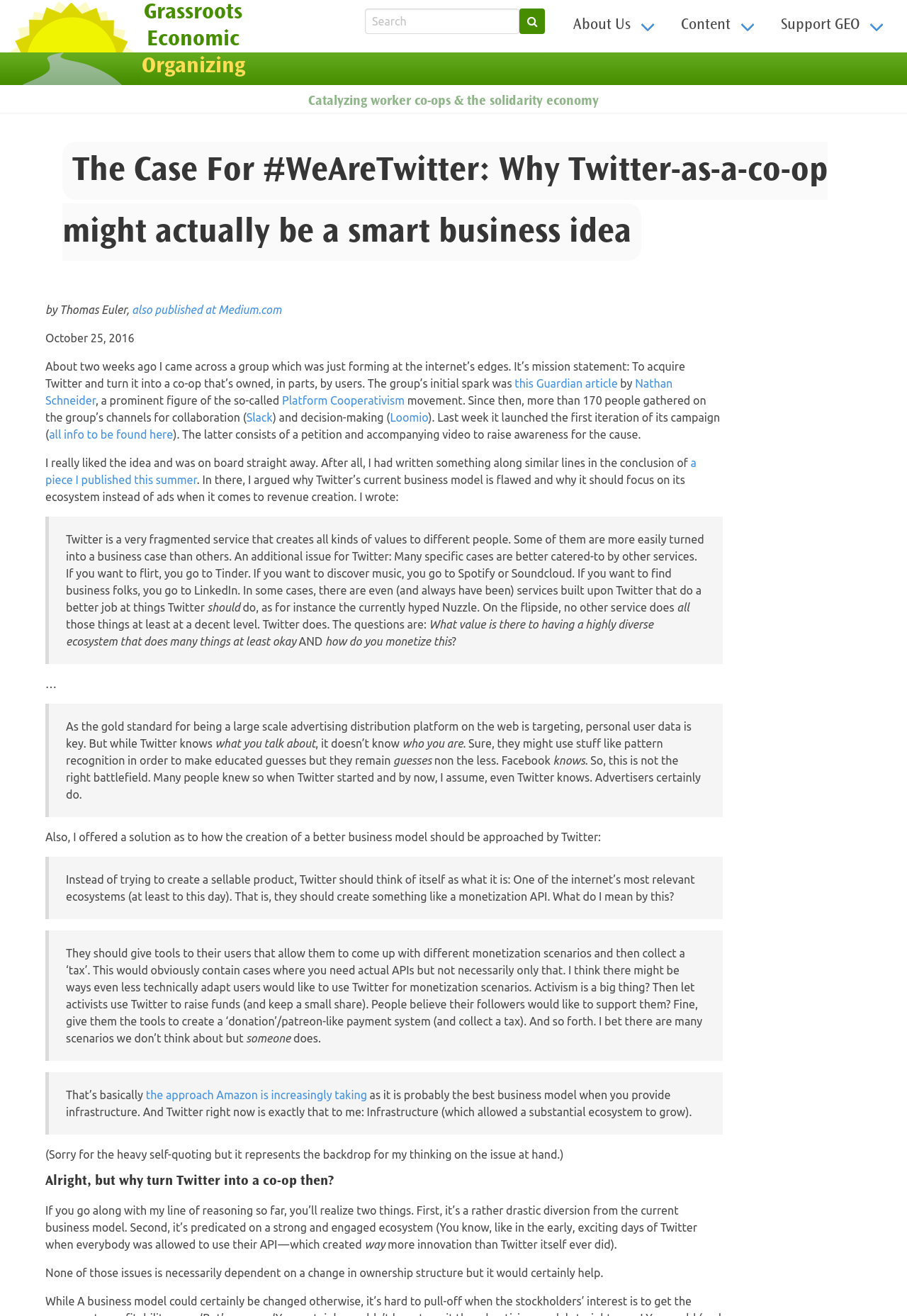Determine the coordinates of the bounding box that should be clicked to complete the instruction: "Learn more about Platform Cooperativism". The coordinates should be represented by four float numbers between 0 and 1: [left, top, right, bottom].

[0.311, 0.3, 0.446, 0.309]